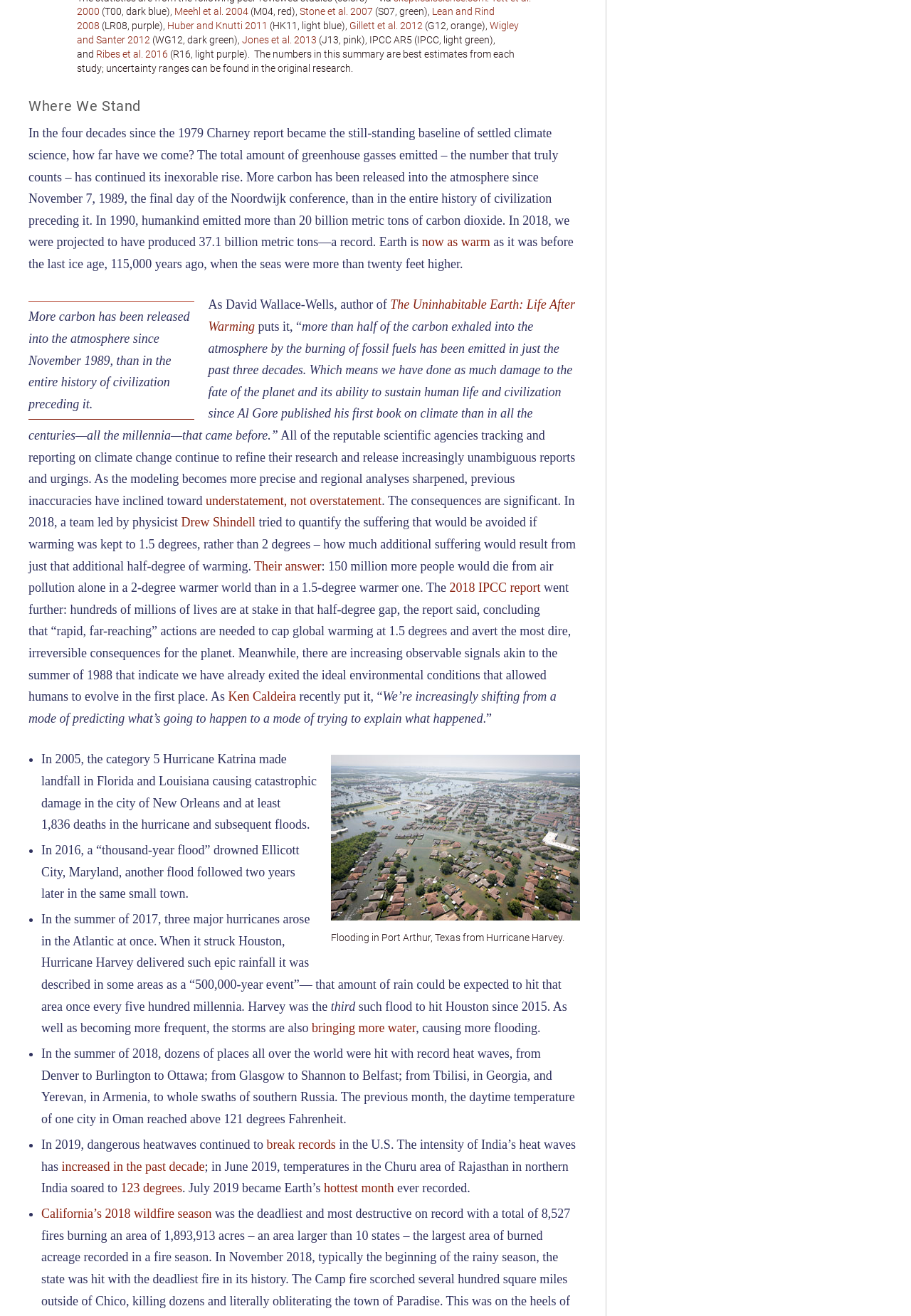Please mark the clickable region by giving the bounding box coordinates needed to complete this instruction: "Click on About Us".

None